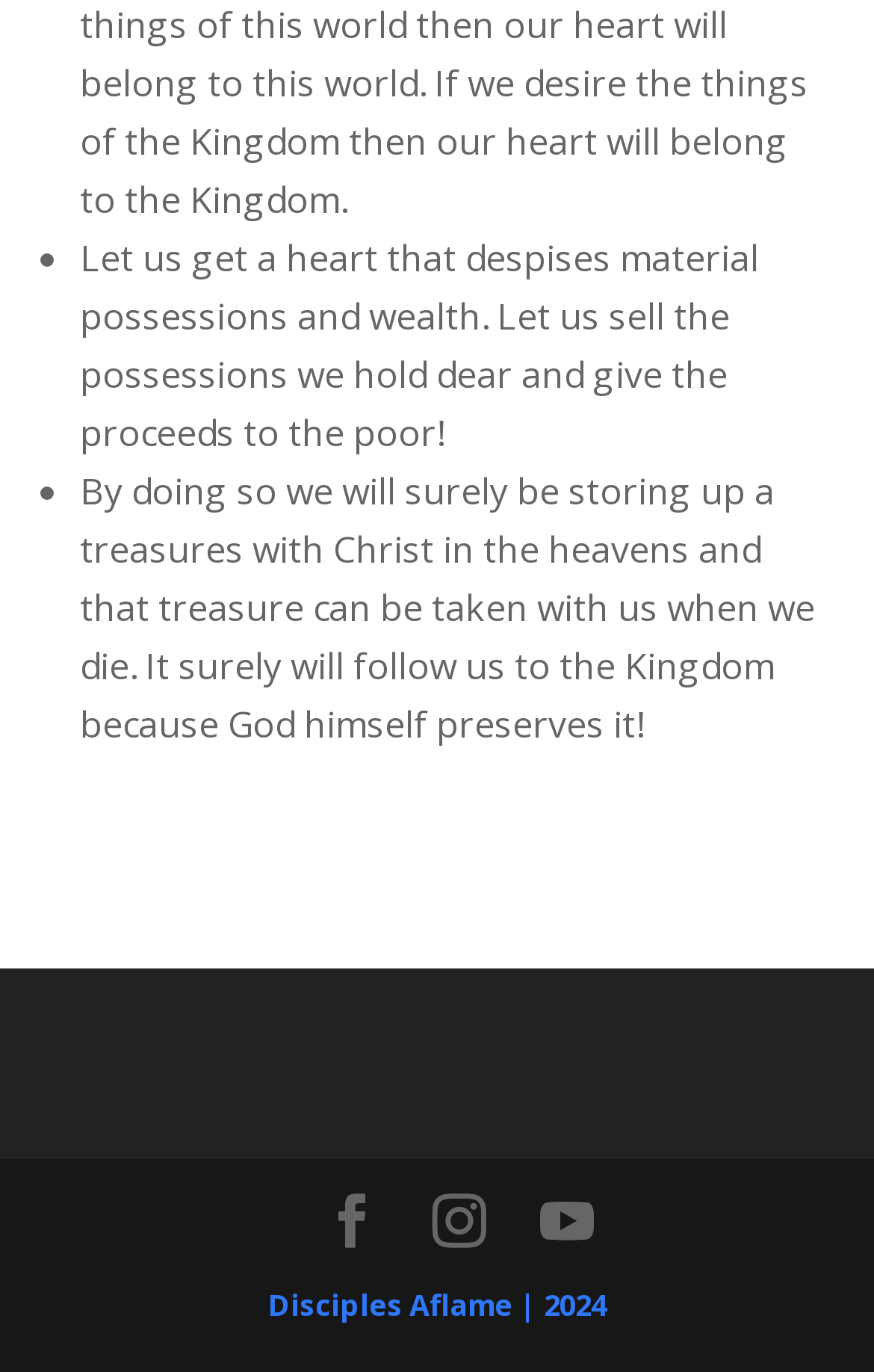Find the bounding box of the UI element described as follows: "Facebook".

[0.372, 0.869, 0.433, 0.916]